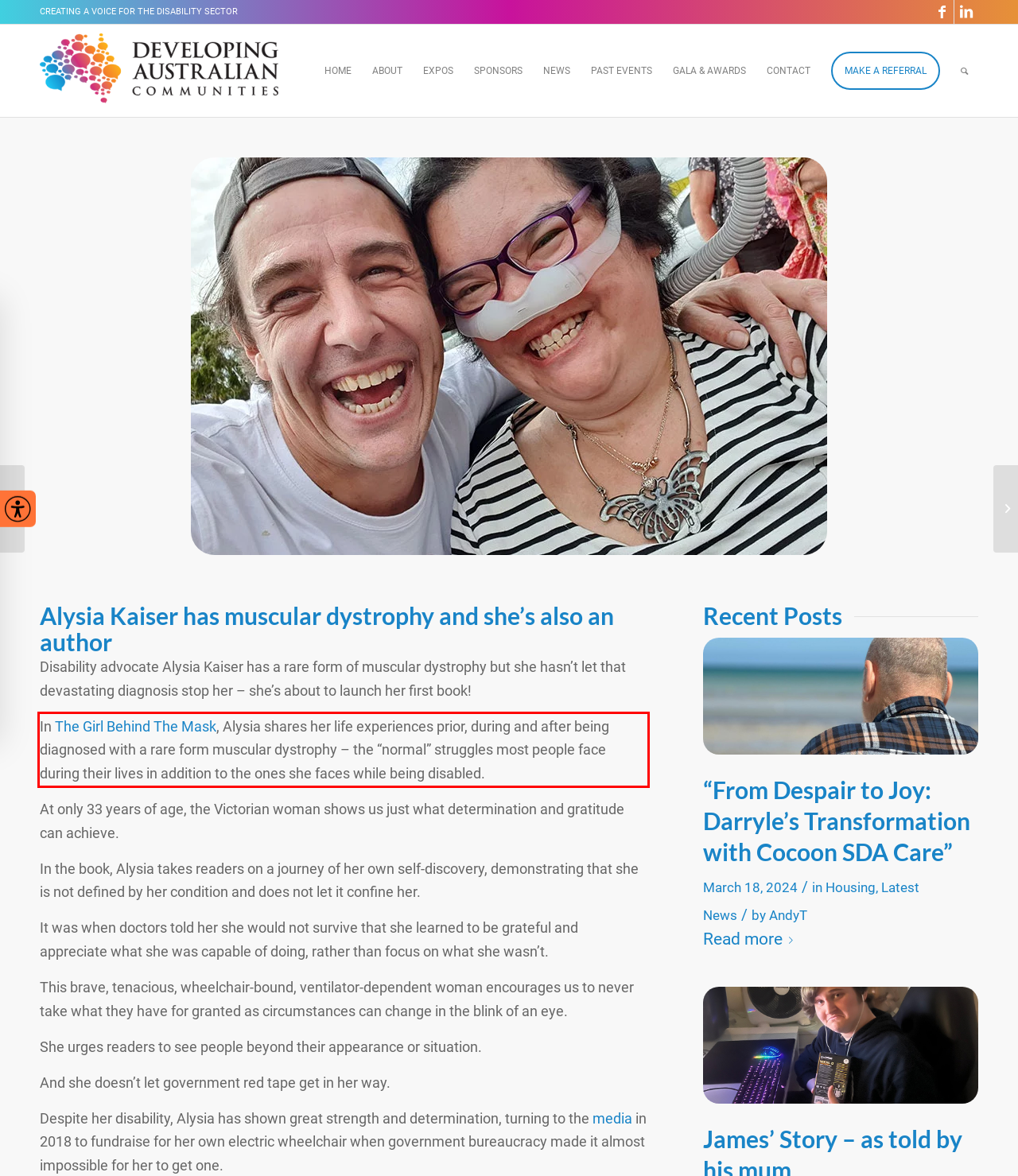Using the webpage screenshot, recognize and capture the text within the red bounding box.

In The Girl Behind The Mask, Alysia shares her life experiences prior, during and after being diagnosed with a rare form muscular dystrophy – the “normal” struggles most people face during their lives in addition to the ones she faces while being disabled.